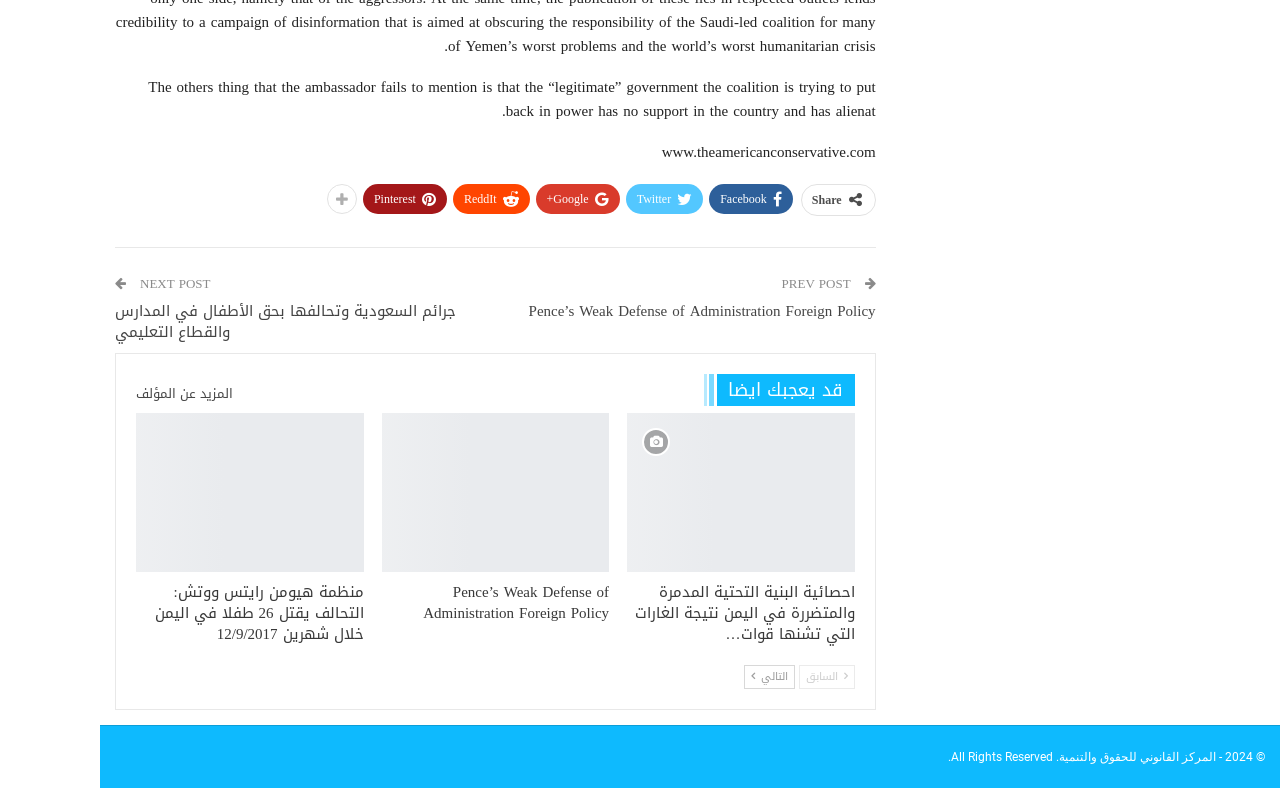Specify the bounding box coordinates for the region that must be clicked to perform the given instruction: "Read previous post".

[0.572, 0.344, 0.629, 0.376]